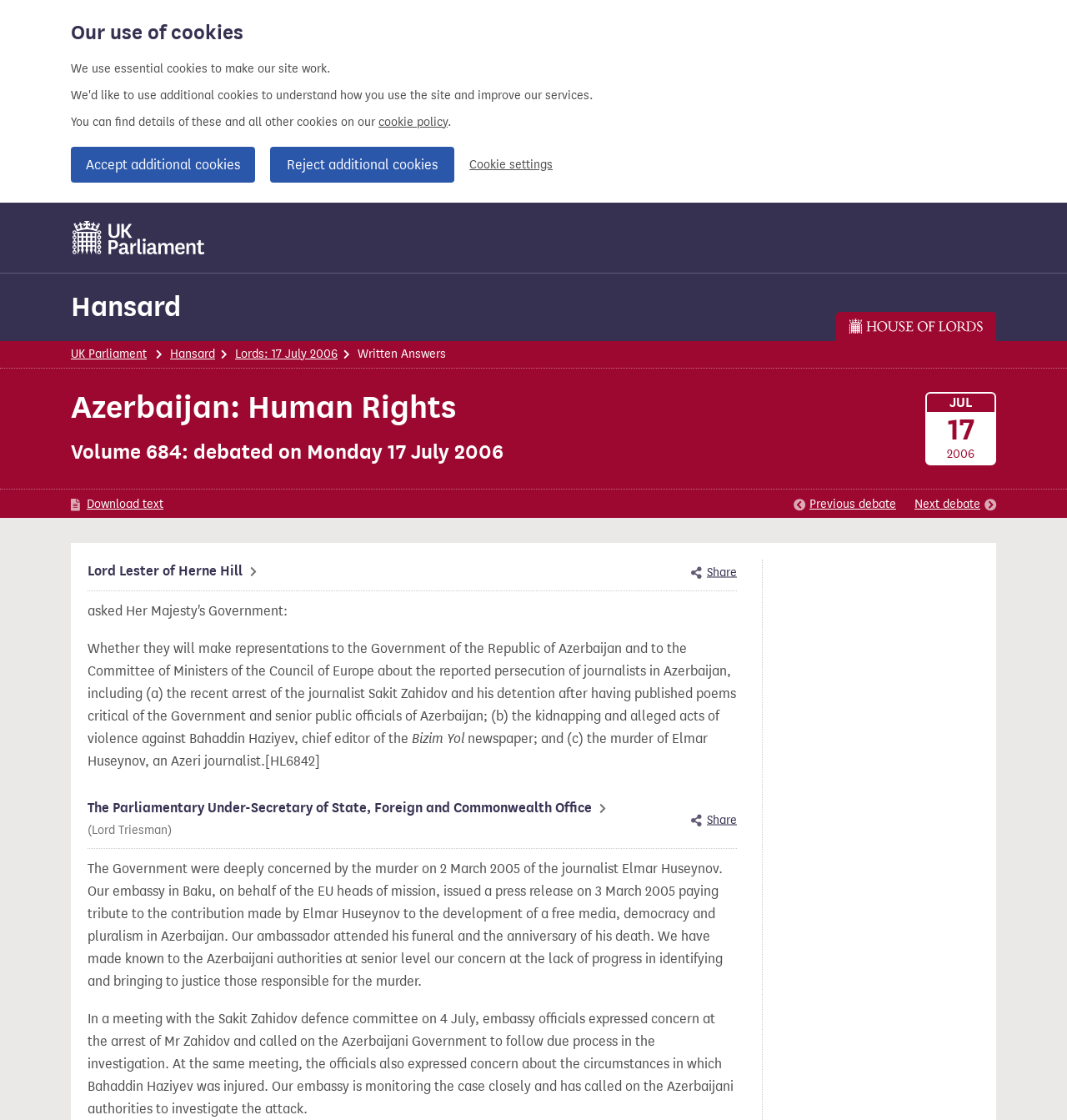What is the name of the newspaper whose chief editor was kidnapped?
Please provide a single word or phrase based on the screenshot.

Bizim Yol